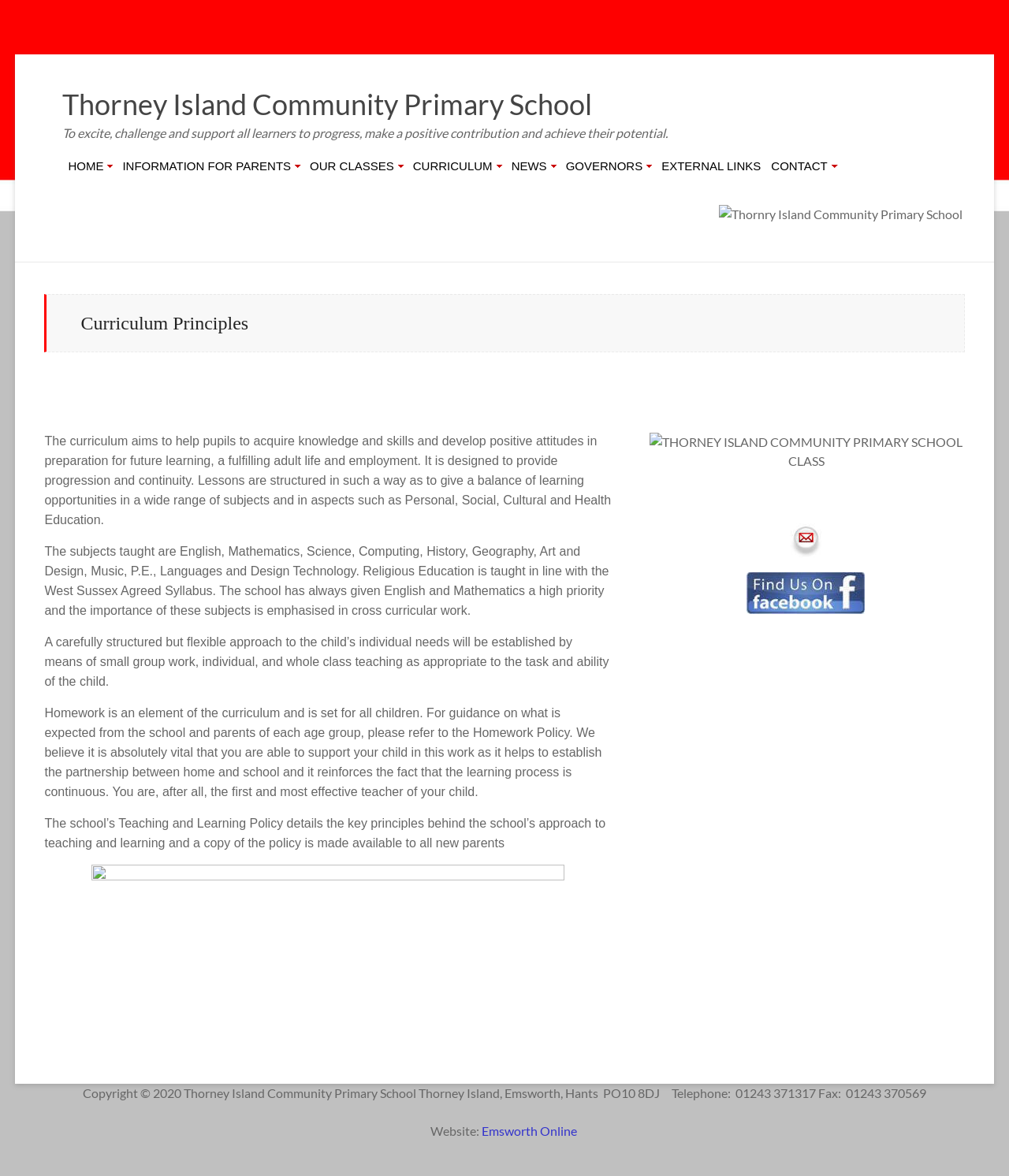Show the bounding box coordinates of the element that should be clicked to complete the task: "Learn about the school's Teaching and Learning Policy".

[0.044, 0.694, 0.6, 0.723]